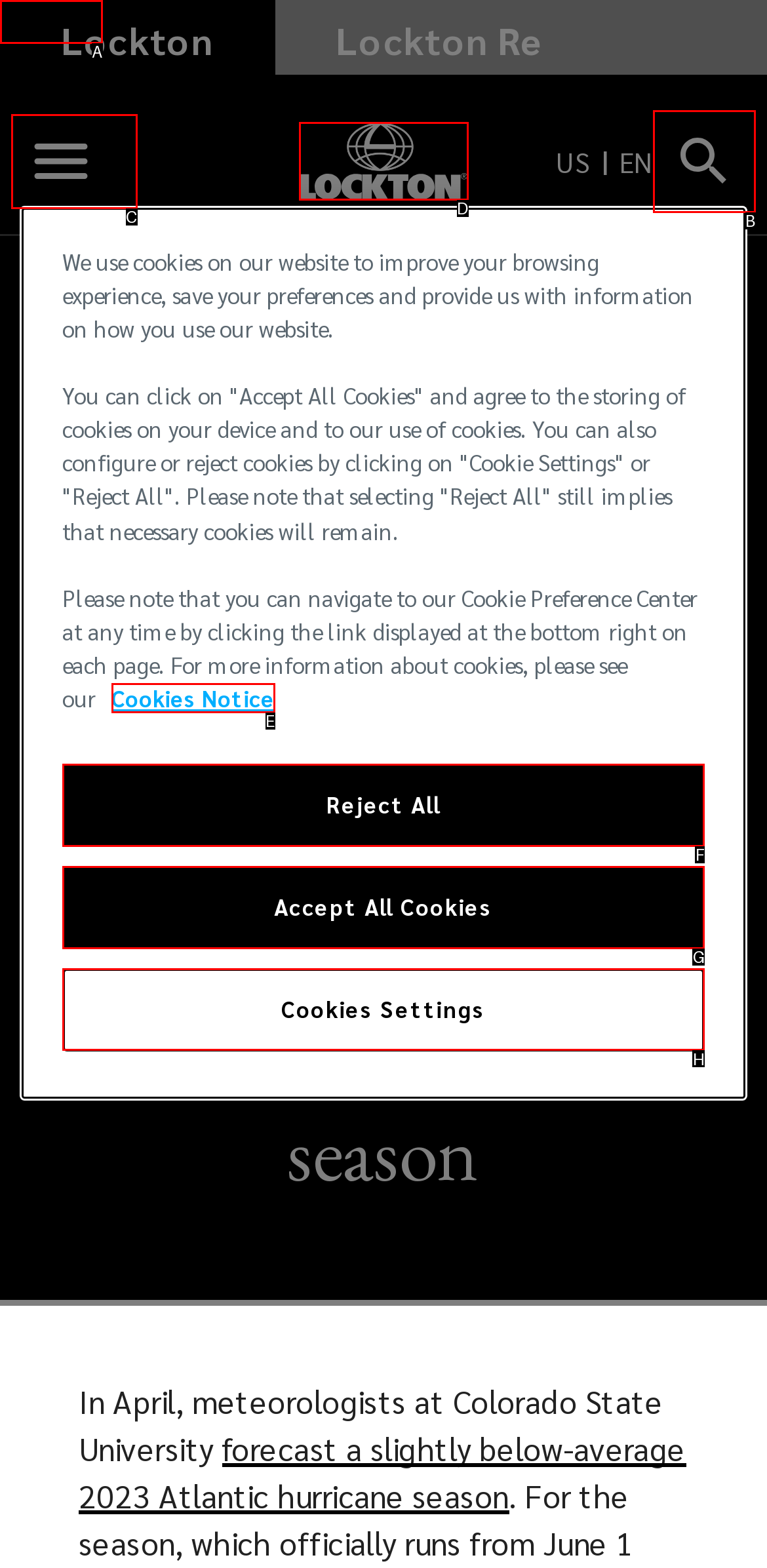Which option should be clicked to execute the following task: Click the menu button? Respond with the letter of the selected option.

C